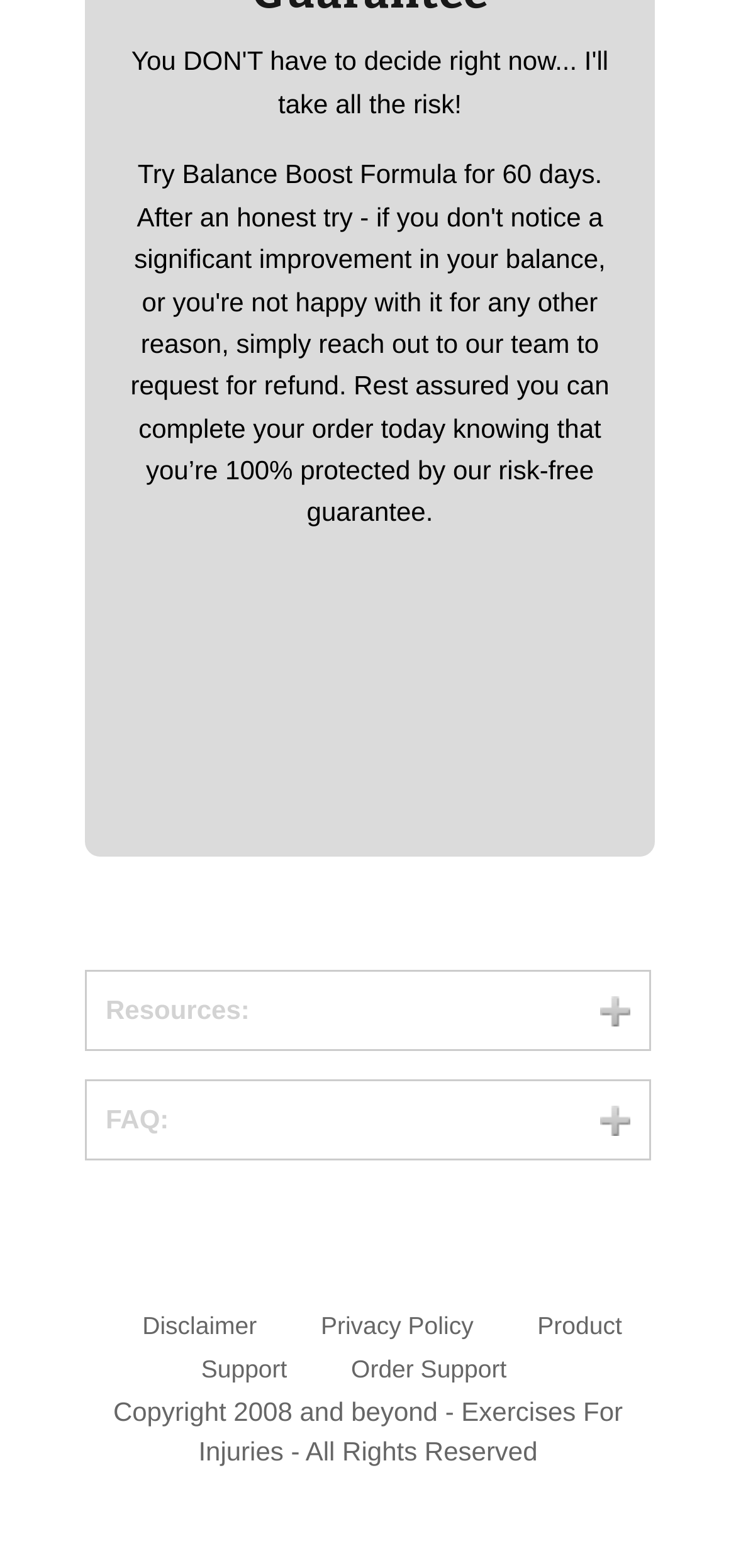Identify the bounding box for the UI element specified in this description: "Order Support". The coordinates must be four float numbers between 0 and 1, formatted as [left, top, right, bottom].

[0.477, 0.864, 0.688, 0.882]